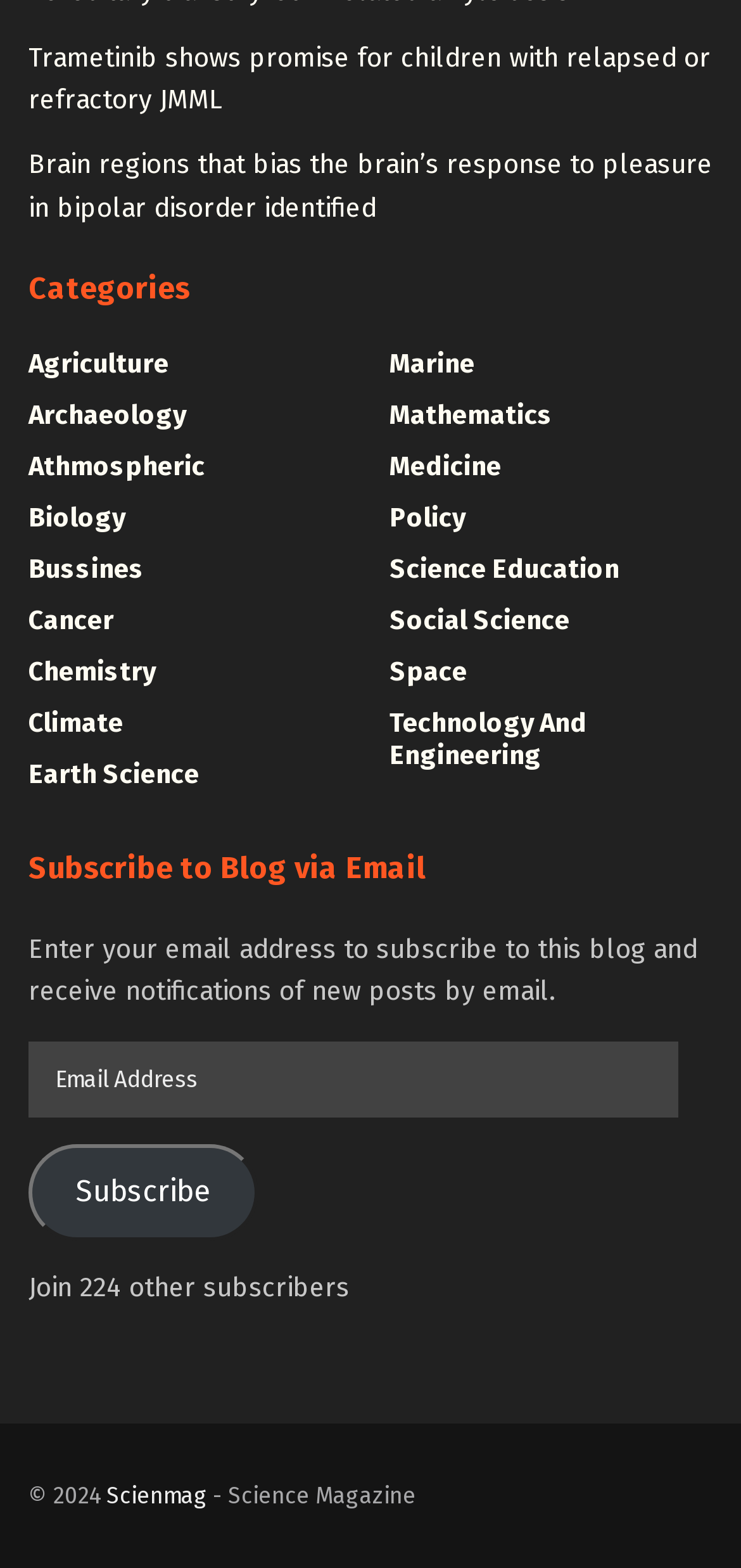Examine the image carefully and respond to the question with a detailed answer: 
What is the name of the magazine?

The name of the magazine is Scienmag, which is a science magazine, as indicated by the text '- Science Magazine' next to the Scienmag link at the bottom of the webpage.